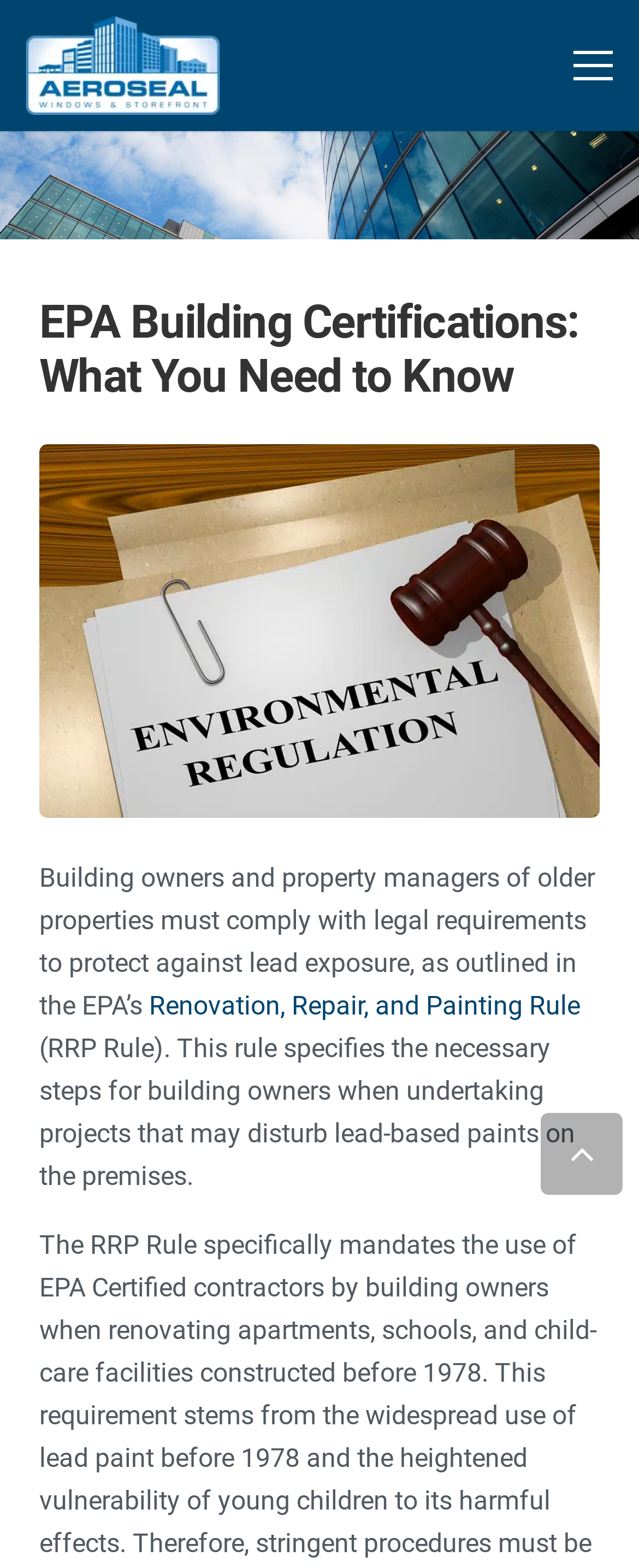Provide your answer in one word or a succinct phrase for the question: 
What is the topic of the main content?

EPA Building Certifications